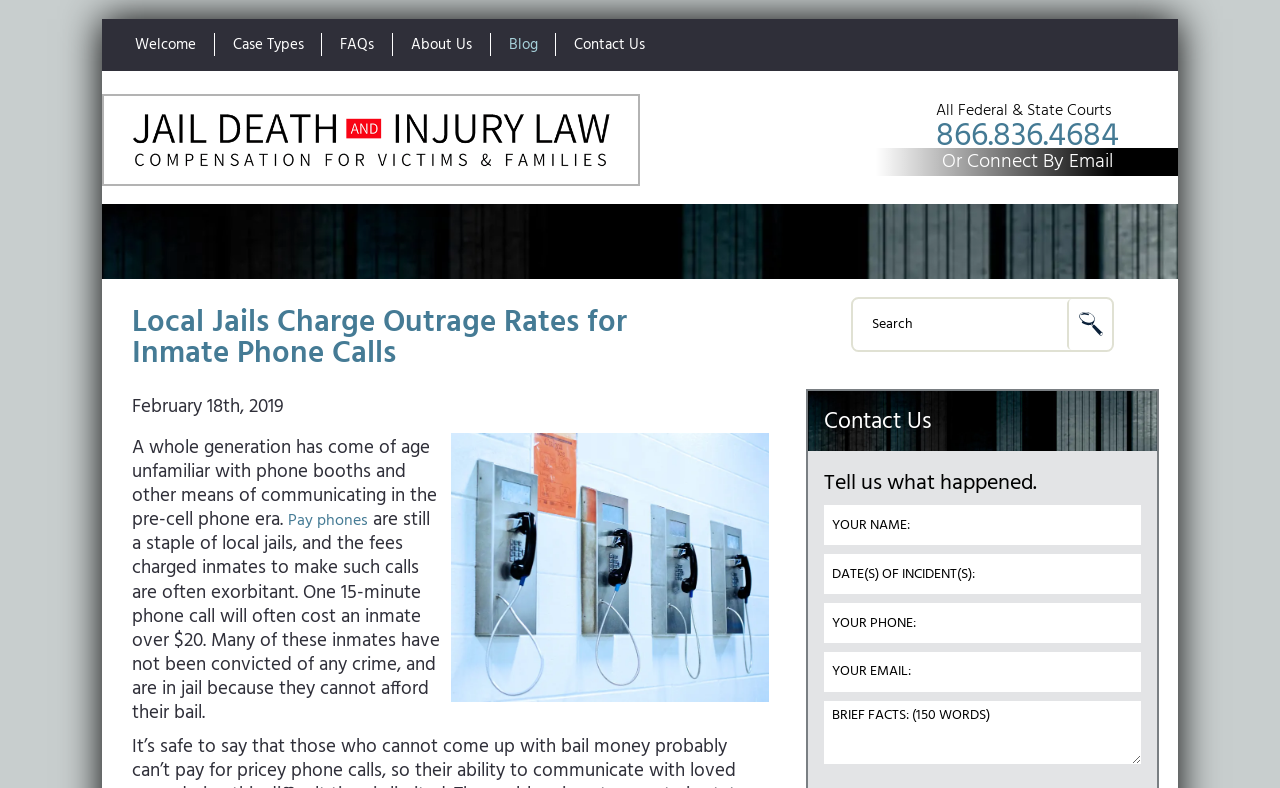What is the main topic of this webpage?
Please use the image to provide an in-depth answer to the question.

Based on the webpage content, I can see that the main topic is about the high fees charged to inmates for making phone calls in local jails. The webpage discusses how these fees are exorbitant and affect inmates who have not been convicted of any crime.